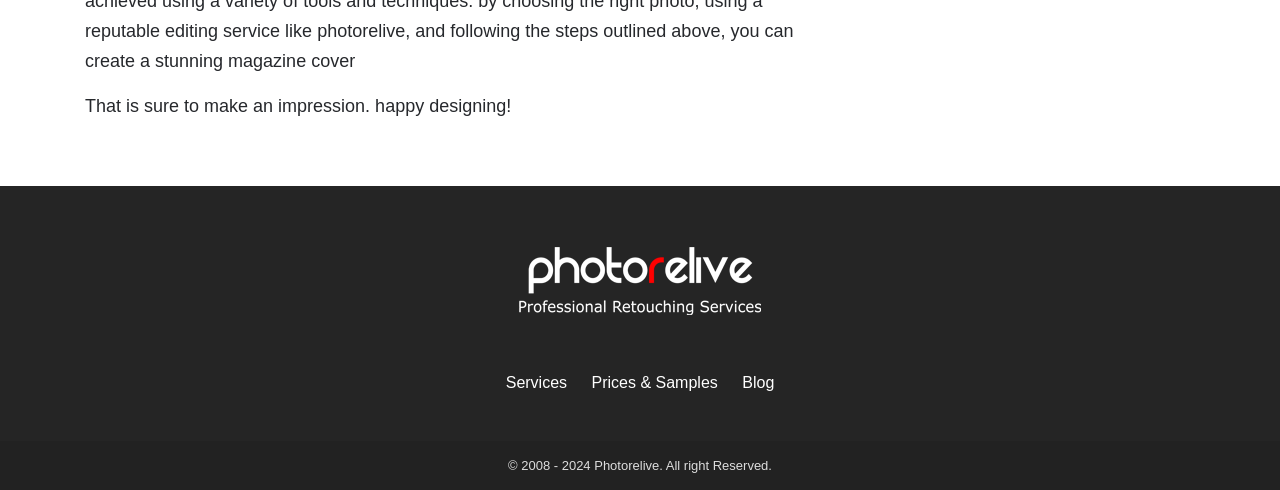Using the information in the image, give a comprehensive answer to the question: 
How many main navigation links are present on the webpage?

There are three main navigation links present on the webpage, namely 'Services', 'Prices & Samples', and 'Blog', with bounding box coordinates [0.395, 0.762, 0.443, 0.797], [0.462, 0.762, 0.561, 0.797], and [0.58, 0.762, 0.605, 0.797] respectively.